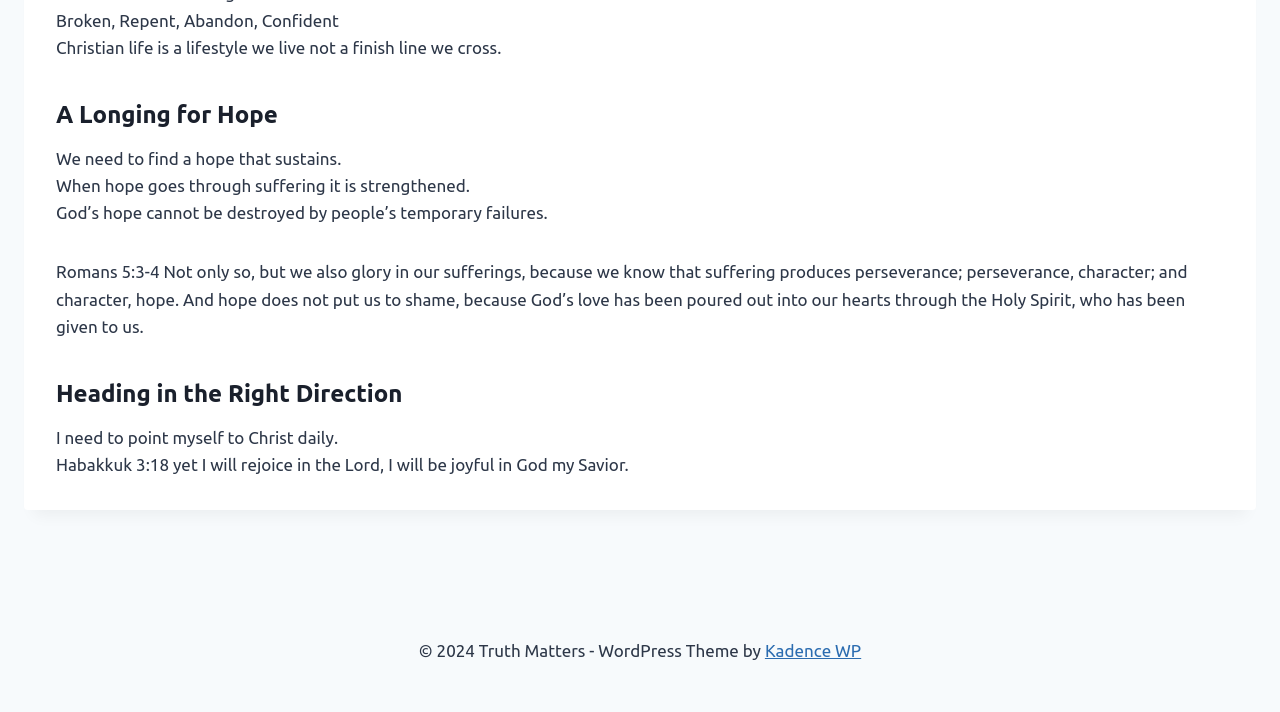Provide the bounding box coordinates of the UI element this sentence describes: "Kadence WP".

[0.598, 0.901, 0.673, 0.927]